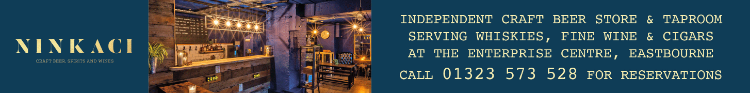Please reply to the following question using a single word or phrase: 
What type of products does Ninkaci specialize in?

Craft beers, whiskies, fine wines, and cigars